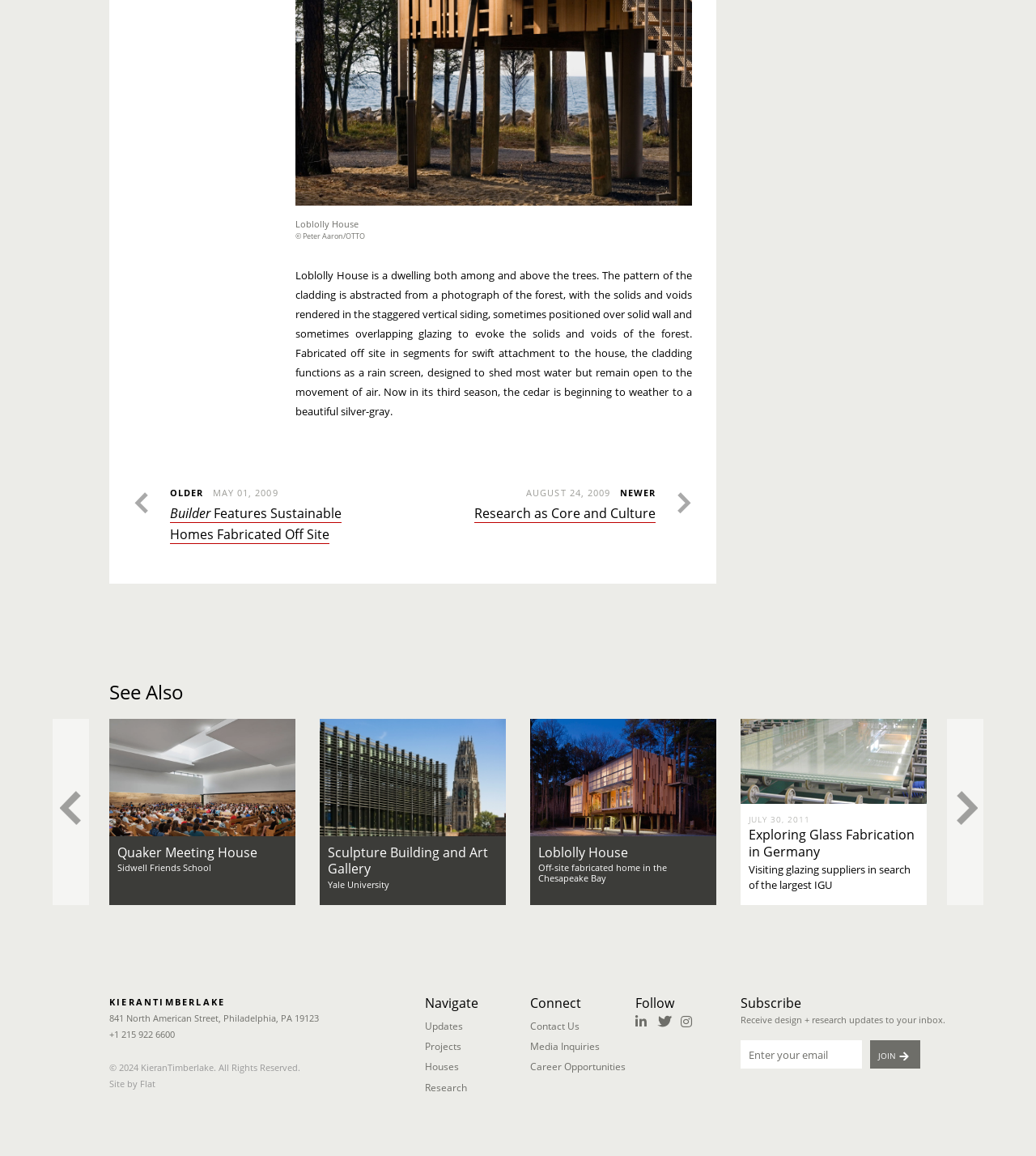Provide a short, one-word or phrase answer to the question below:
What is the name of the house described?

Loblolly House